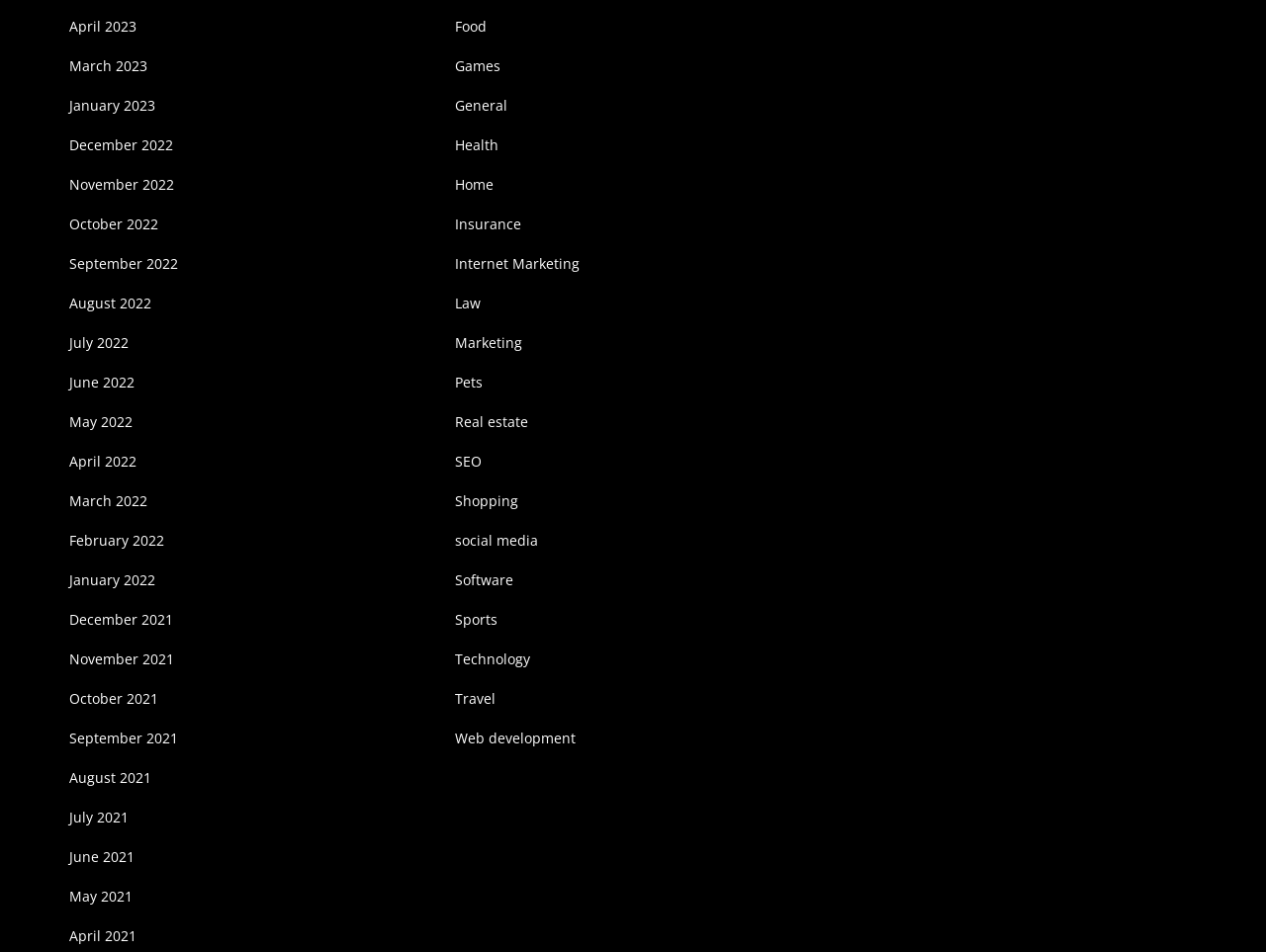Provide the bounding box coordinates, formatted as (top-left x, top-left y, bottom-right x, bottom-right y), with all values being floating point numbers between 0 and 1. Identify the bounding box of the UI element that matches the description: Home

[0.359, 0.184, 0.39, 0.204]